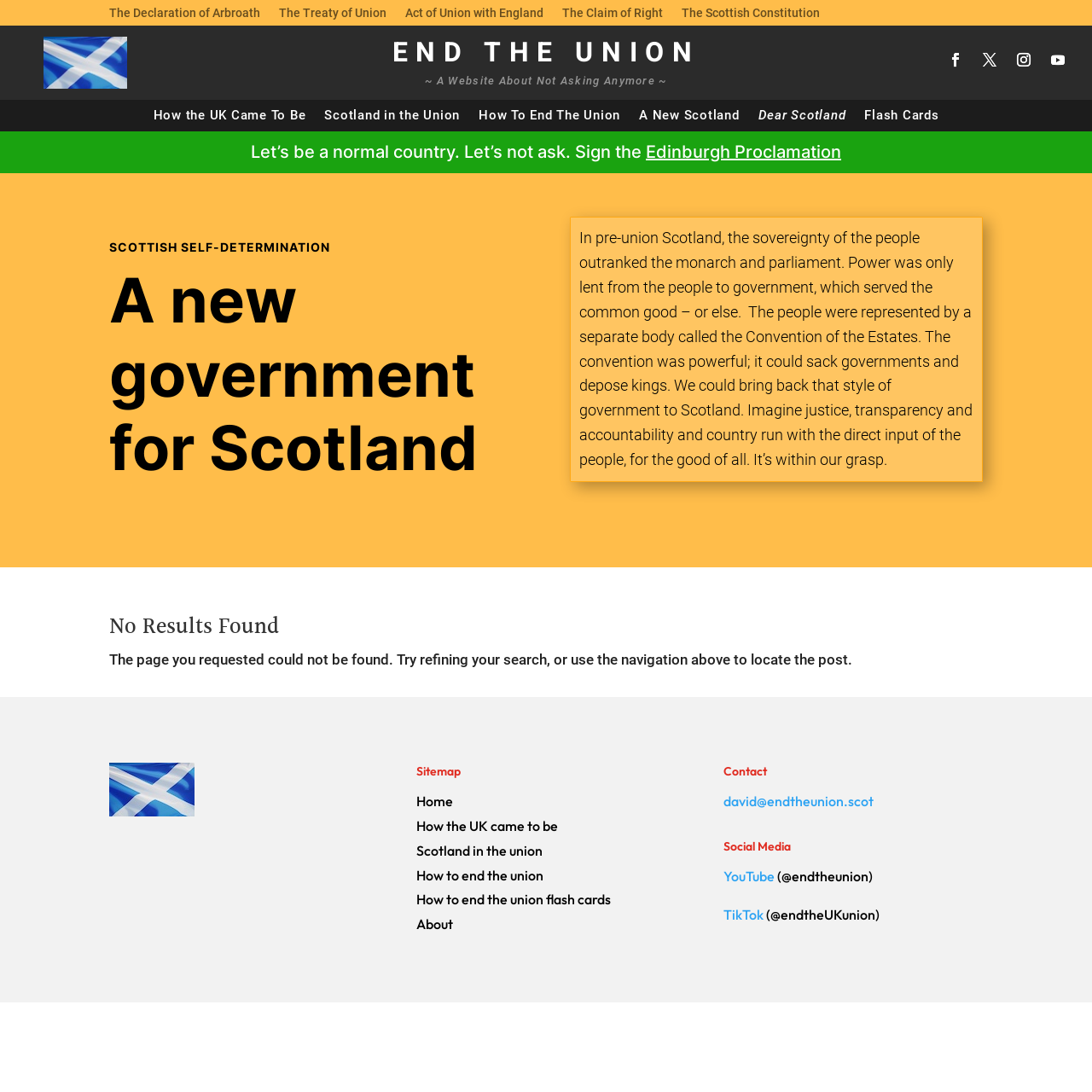How many headings are there in the article section?
Using the image as a reference, answer with just one word or a short phrase.

3